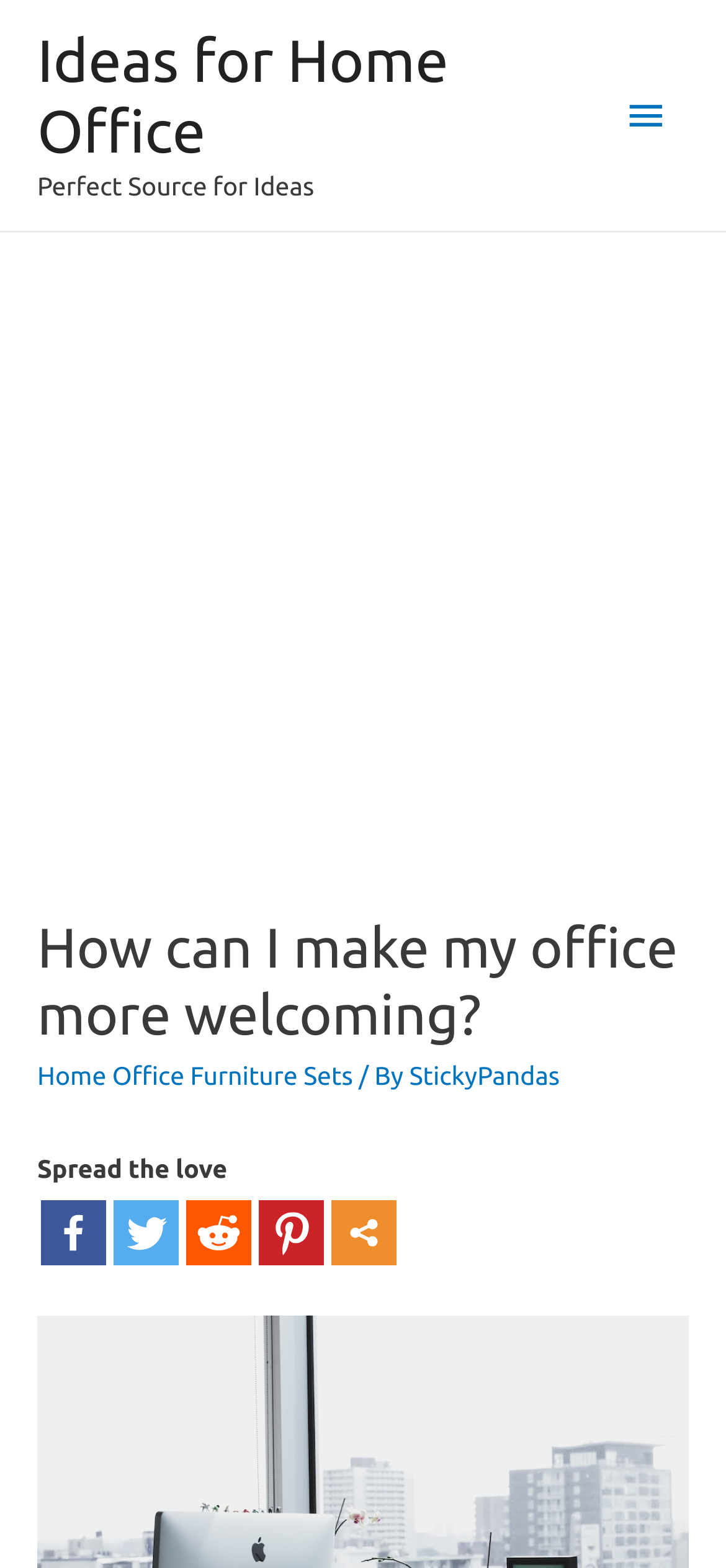Based on the image, provide a detailed response to the question:
What social media platforms are available for sharing?

The webpage contains icons for various social media platforms, including Facebook, Twitter, Reddit, Pinterest, and a 'More' option, indicating that users can share the content on these platforms.